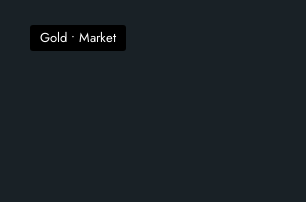Answer the question in a single word or phrase:
What type of website is the label likely to be found on?

financial or news website